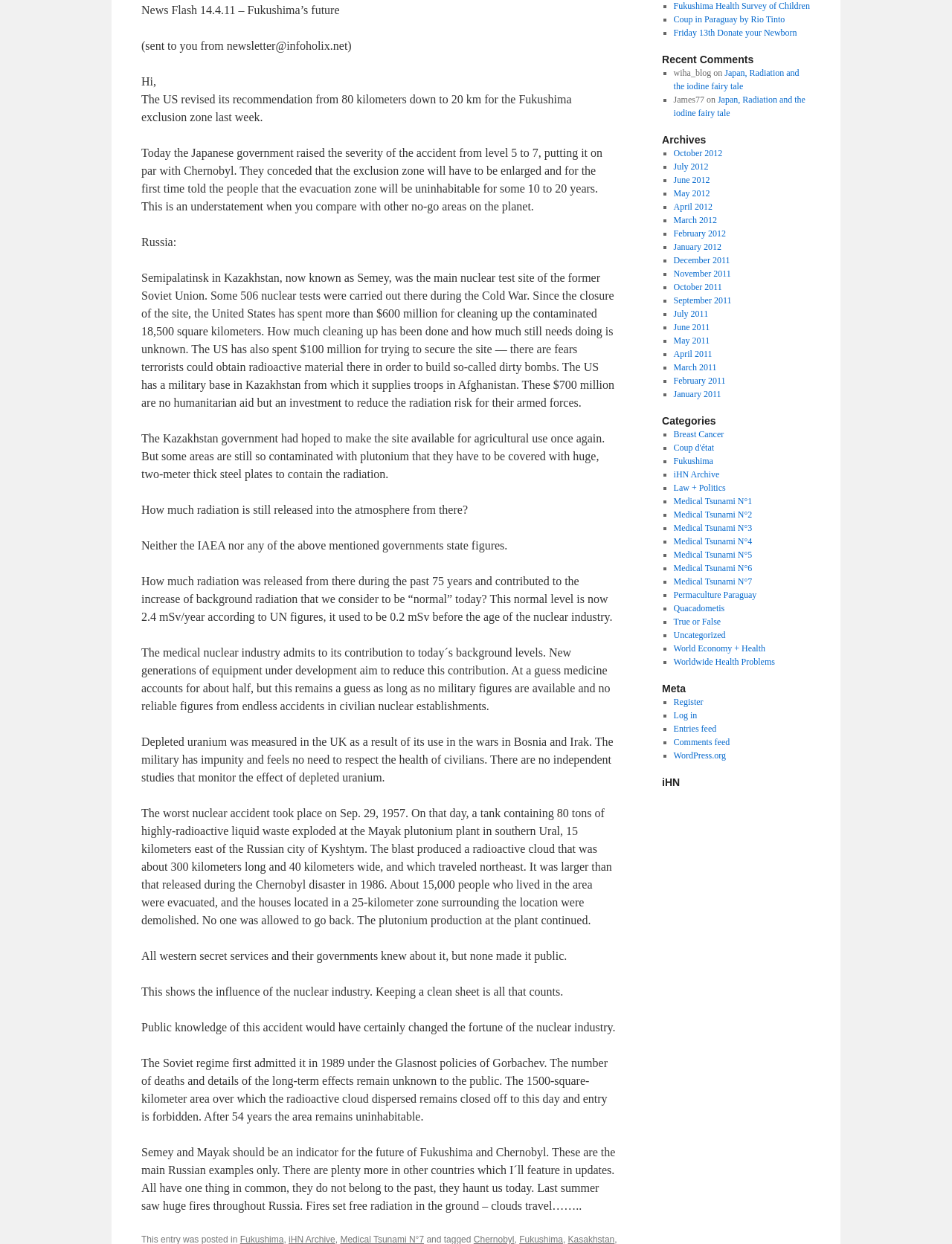Highlight the bounding box of the UI element that corresponds to this description: "World Economy + Health".

[0.707, 0.517, 0.804, 0.525]